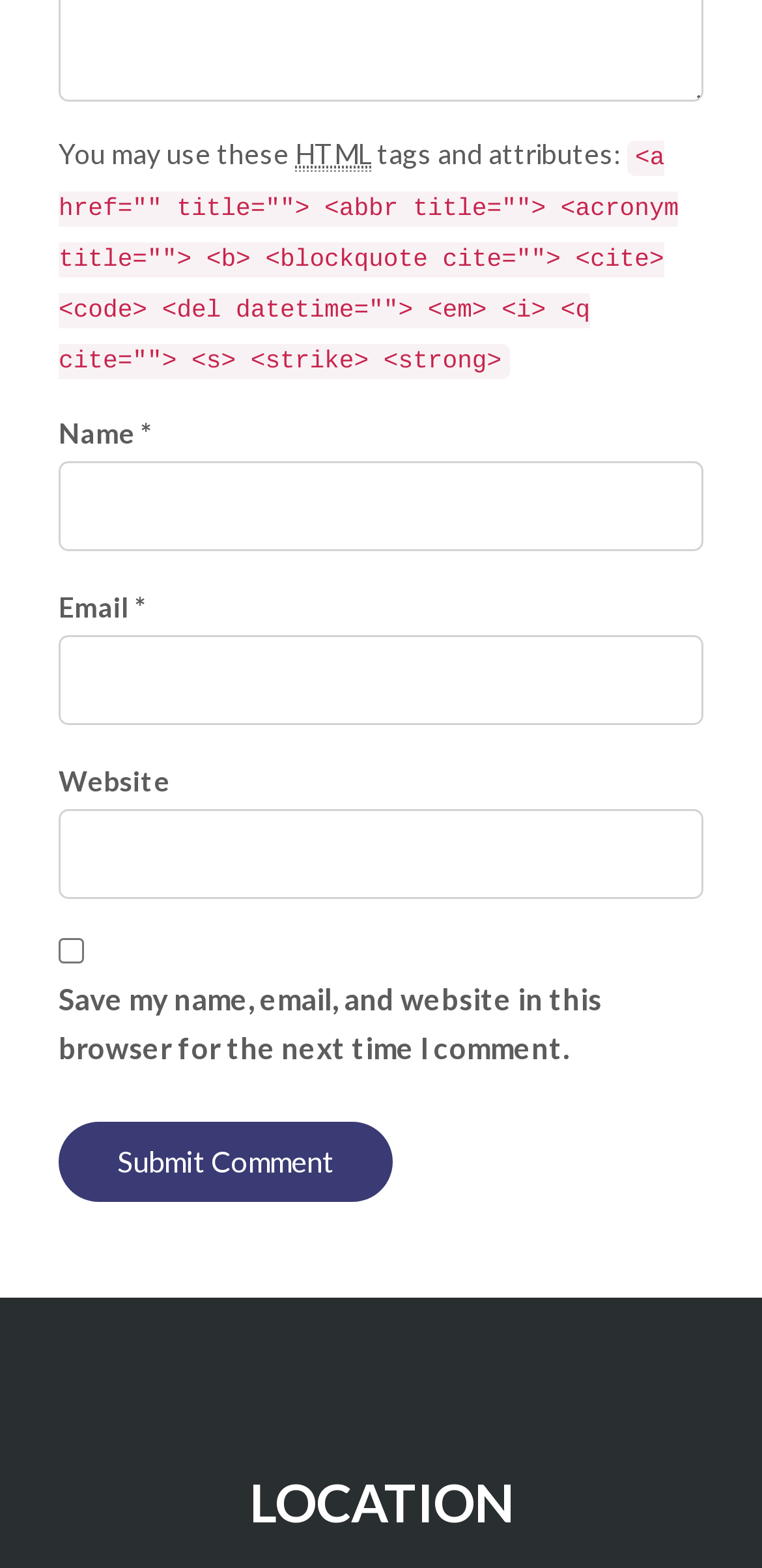Give a one-word or one-phrase response to the question:
What is the button used for?

To submit a comment